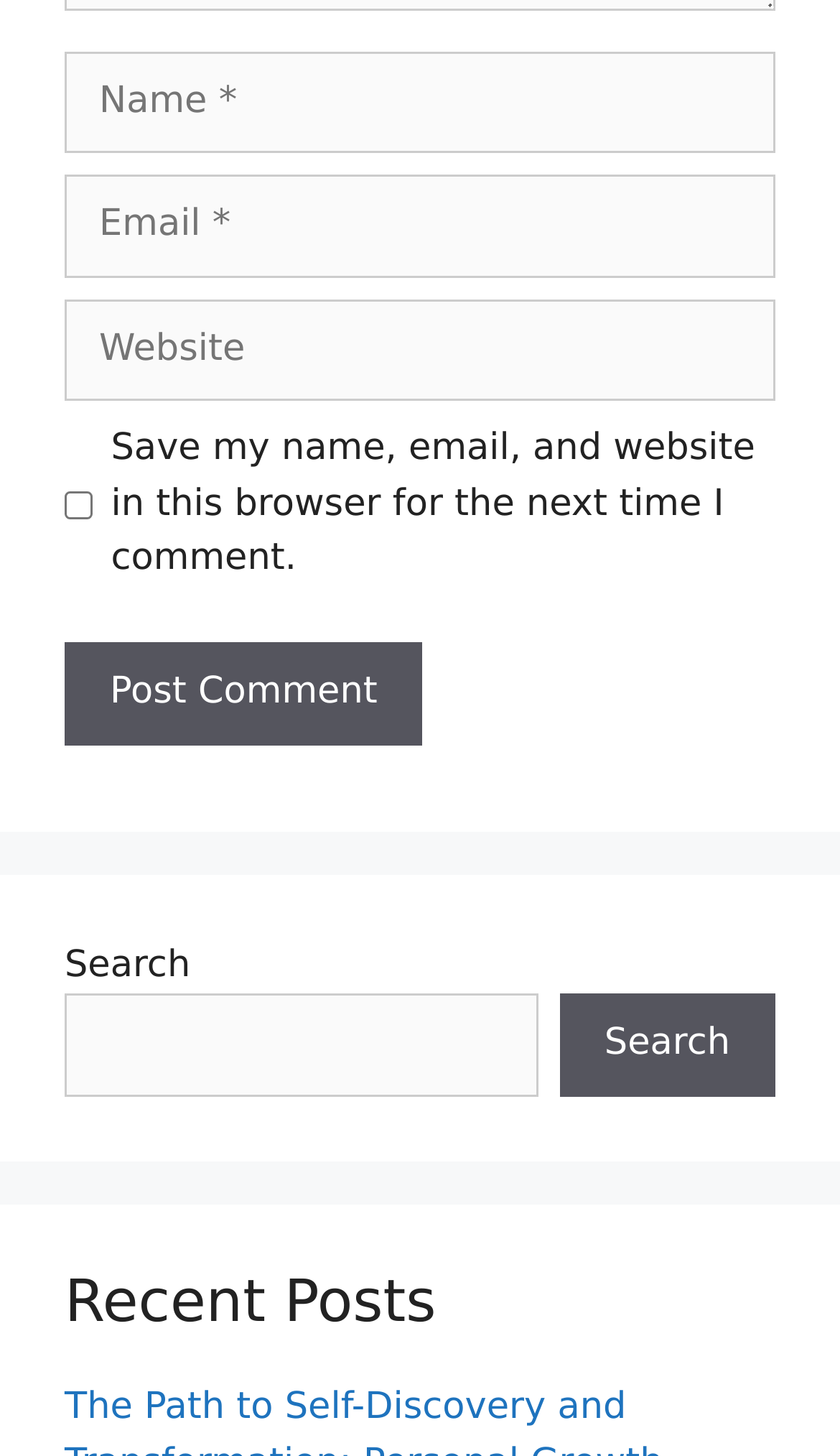Please provide a comprehensive response to the question based on the details in the image: What is the purpose of the checkbox?

The checkbox is located below the 'Website' textbox and has a label 'Save my name, email, and website in this browser for the next time I comment.' This suggests that its purpose is to save the user's comment information for future use.